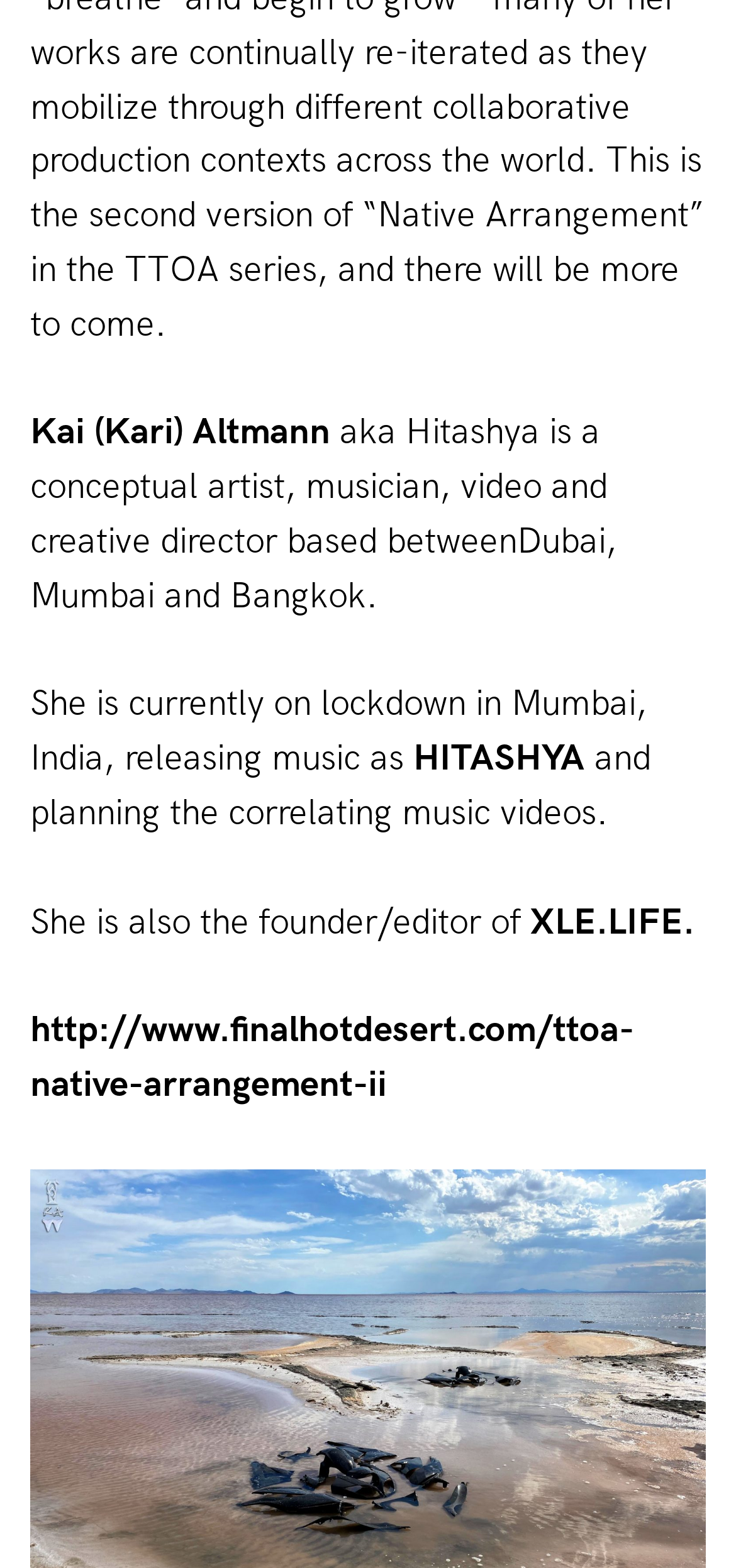Where is the artist currently based?
Answer briefly with a single word or phrase based on the image.

Mumbai, India